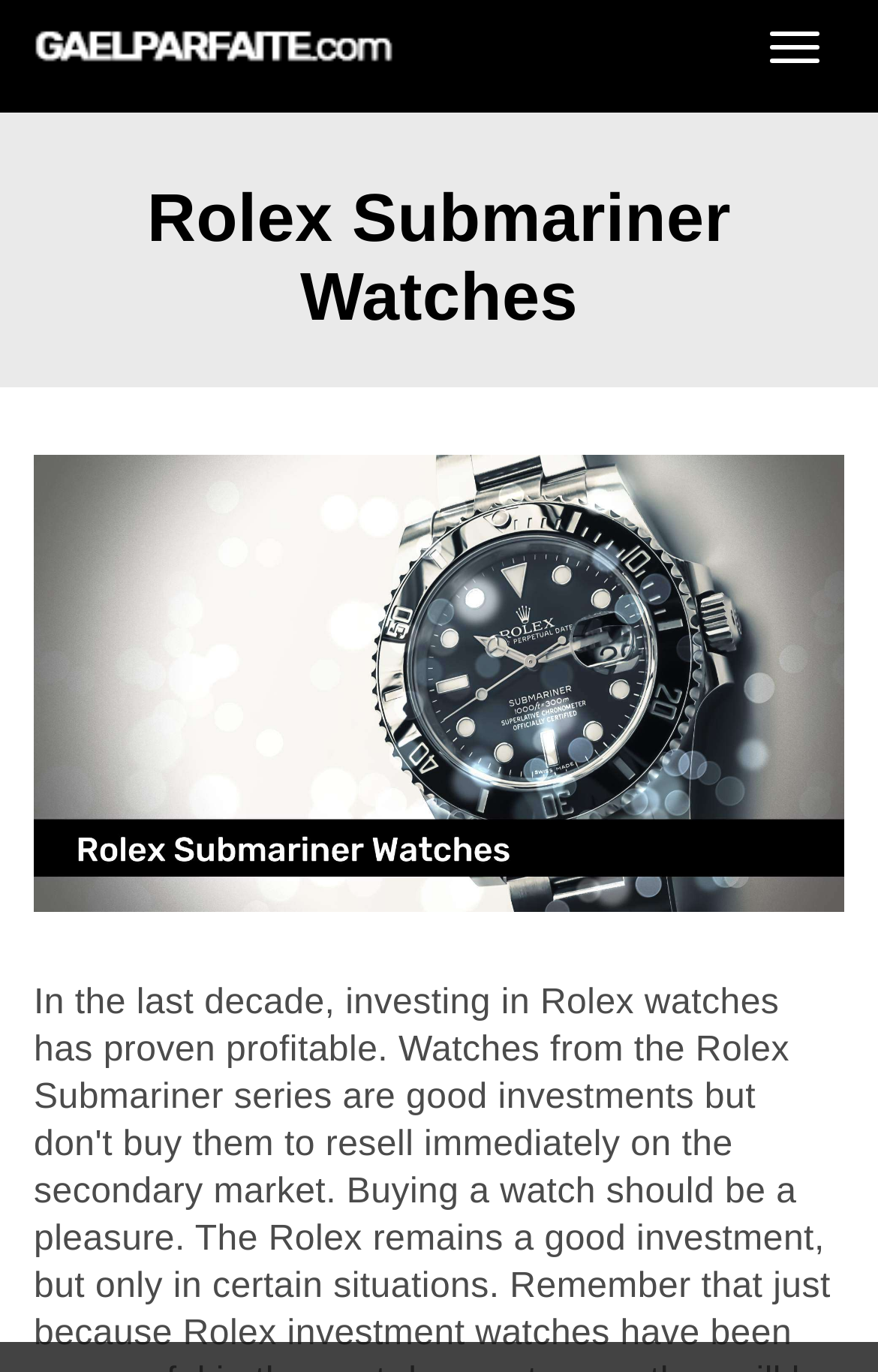Highlight the bounding box of the UI element that corresponds to this description: "alt="GAELPARFAITE.COM"".

[0.038, 0.02, 0.456, 0.048]